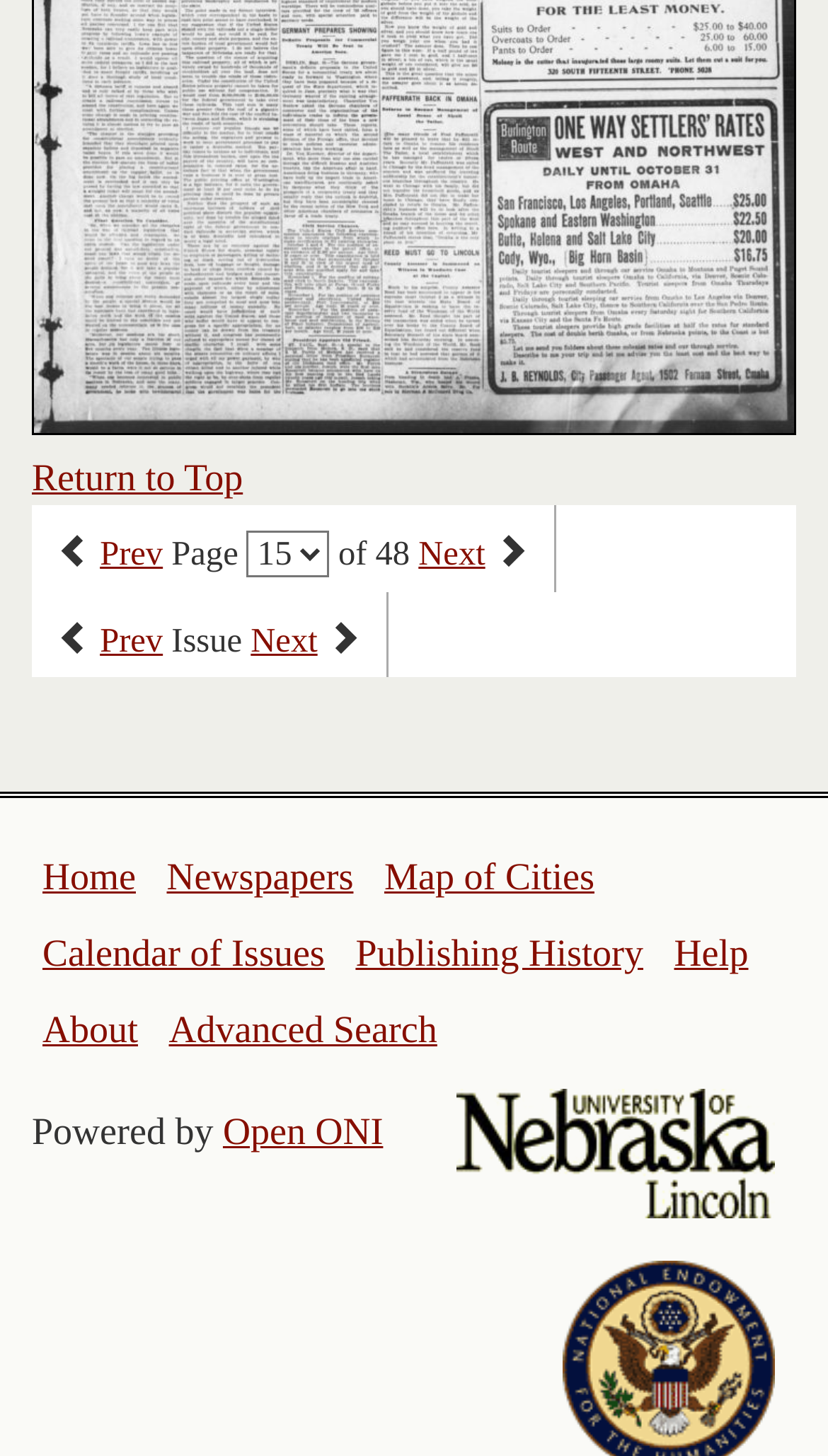What is the purpose of the 'Home' link?
Please use the visual content to give a single word or phrase answer.

To go to the homepage